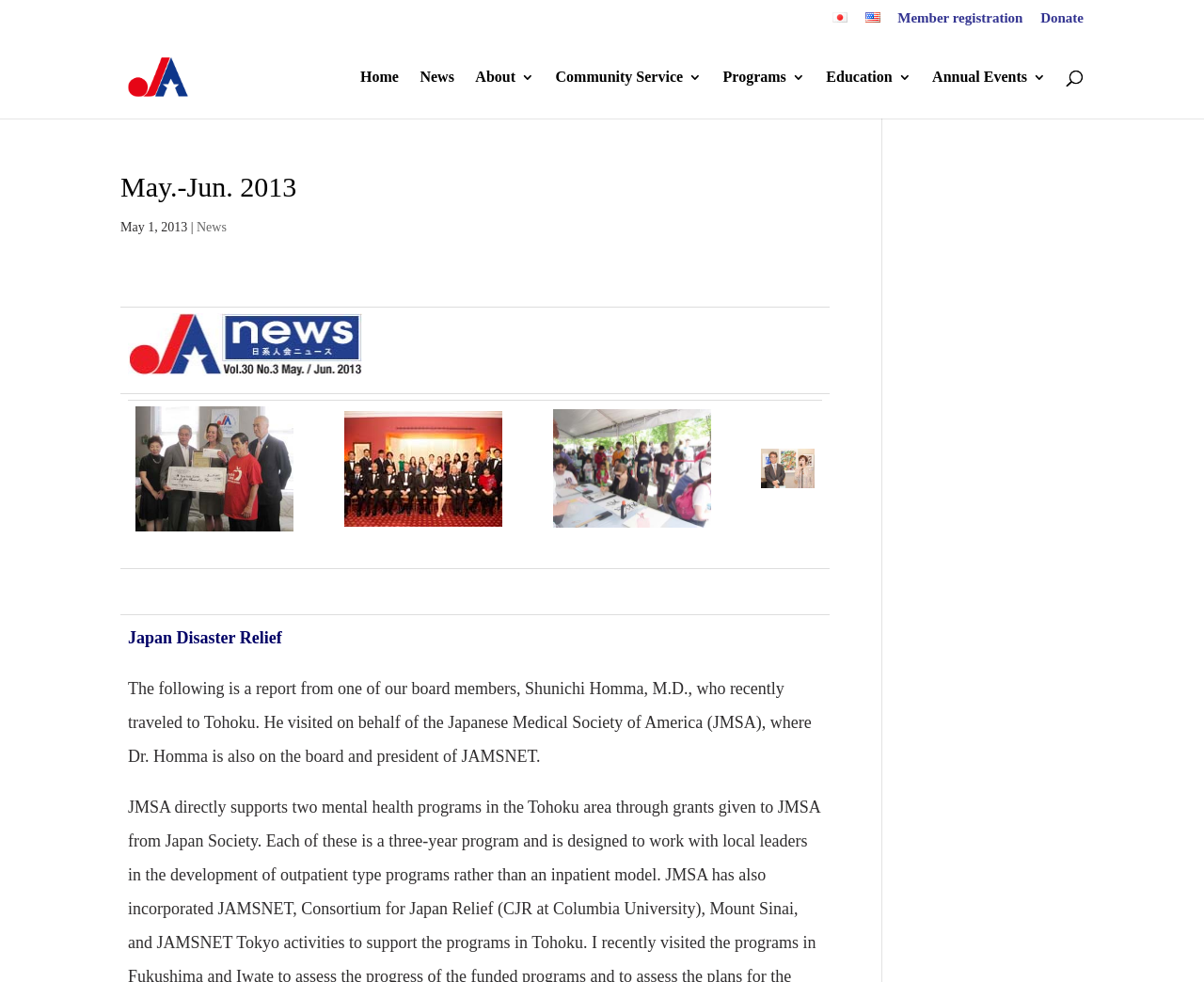Given the description of the UI element: "Home", predict the bounding box coordinates in the form of [left, top, right, bottom], with each value being a float between 0 and 1.

[0.299, 0.072, 0.331, 0.121]